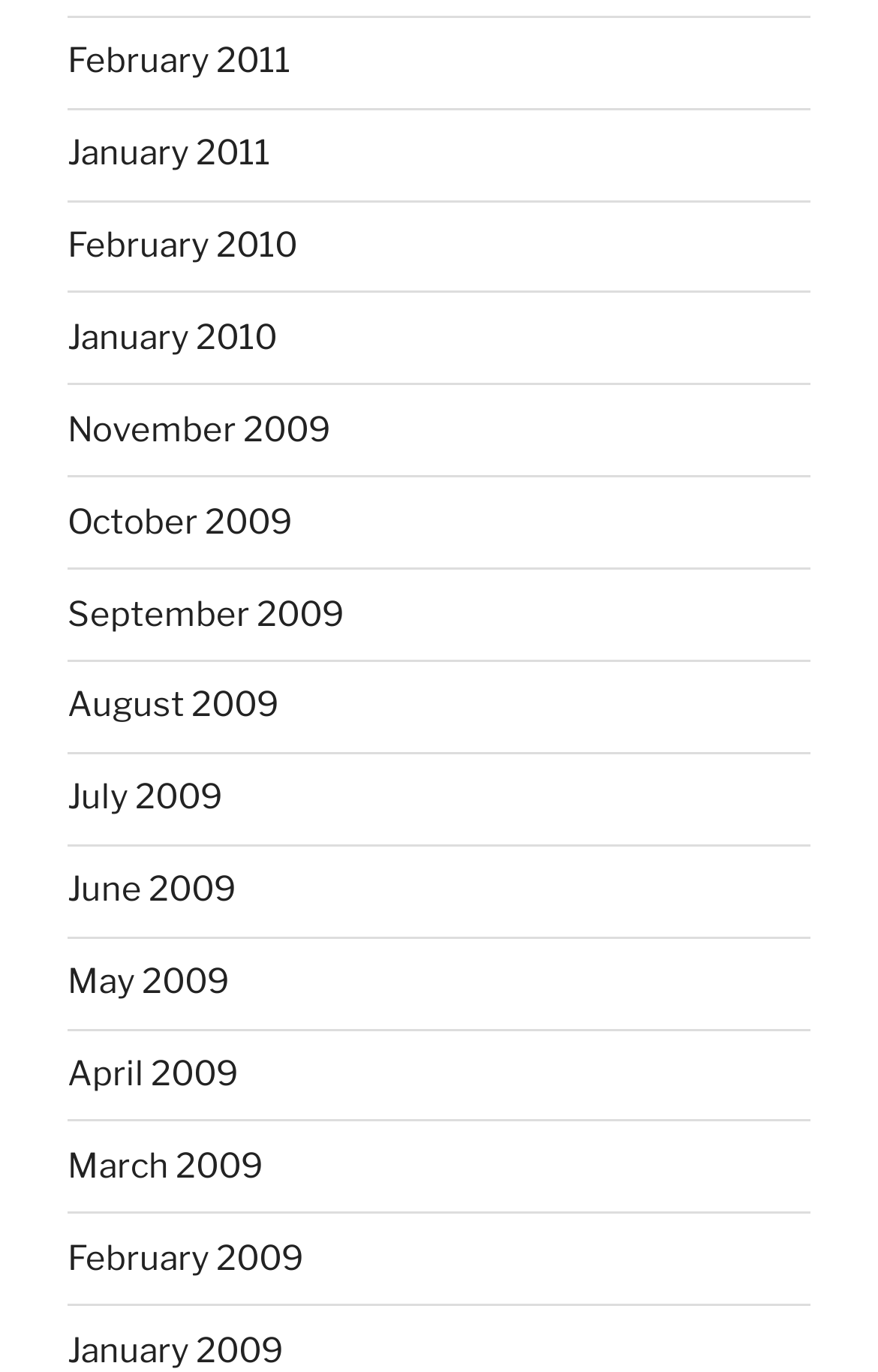Are the months listed in chronological order? Examine the screenshot and reply using just one word or a brief phrase.

Yes